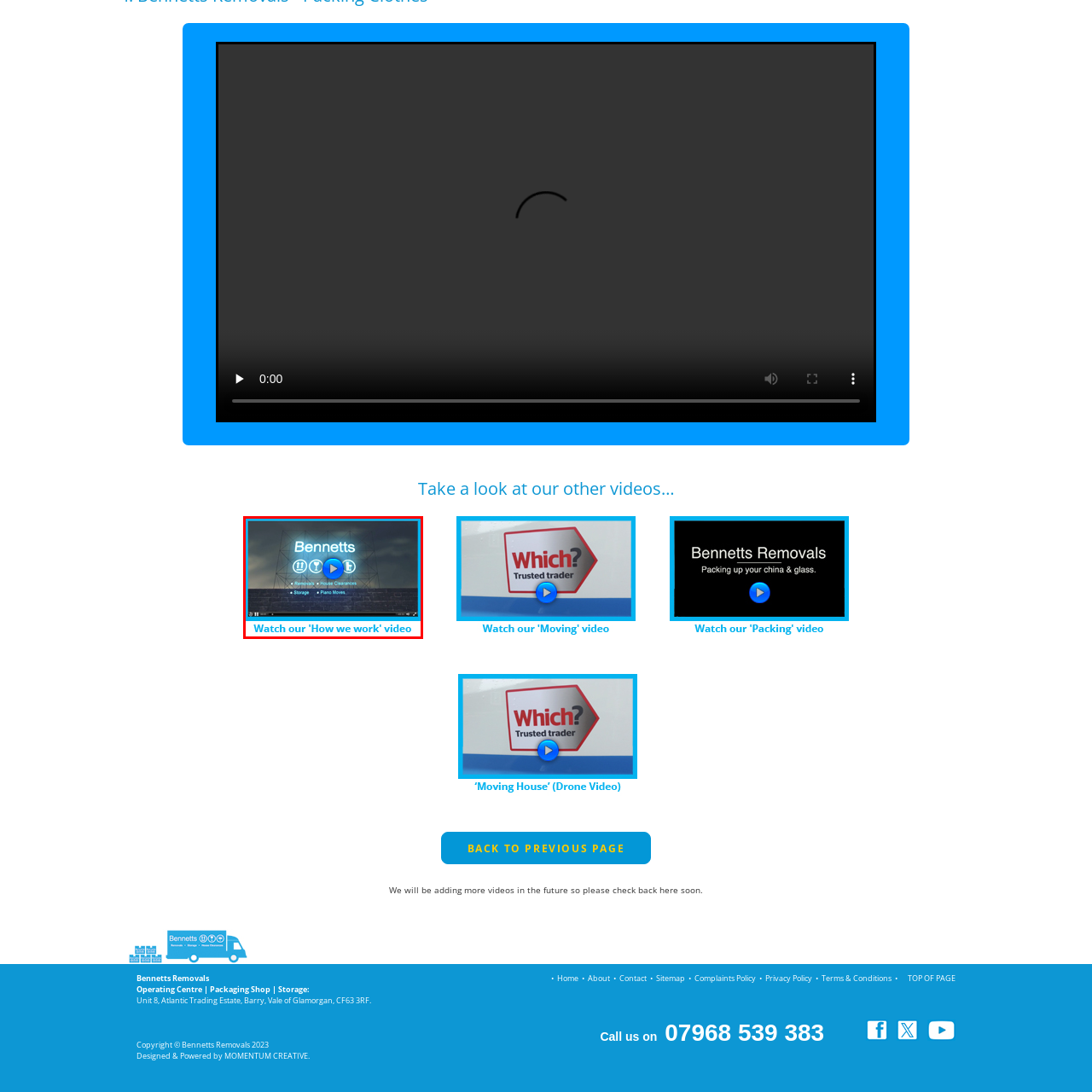Create a thorough and descriptive caption for the photo marked by the red boundary.

The image showcases a promotional video titled "How We Work" by Bennetts Removals. The video player features the company's name prominently displayed at the top, accompanied by icons for various services, including removals, house clearances, storage, and piano moves. In the center, a large play button invites viewers to start the video. Below the video player, a blue banner encourages viewers with the text "Watch our 'How we work' video," highlighting the informative nature of the content. This imagery is designed to engage potential customers by showcasing the services offered by Bennetts Removals and prompting them to learn more through the video.